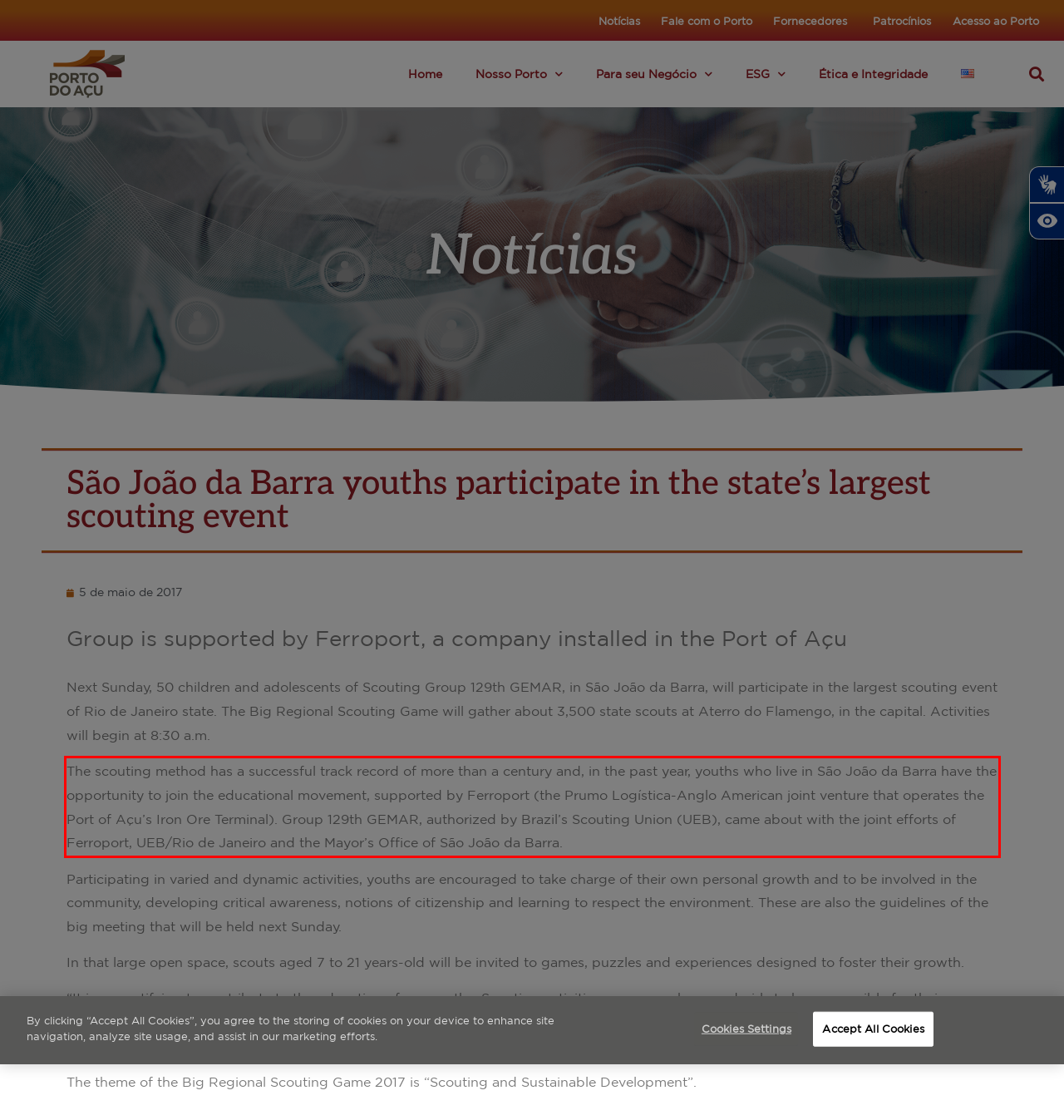Using the provided screenshot of a webpage, recognize and generate the text found within the red rectangle bounding box.

The scouting method has a successful track record of more than a century and, in the past year, youths who live in São João da Barra have the opportunity to join the educational movement, supported by Ferroport (the Prumo Logística-Anglo American joint venture that operates the Port of Açu’s Iron Ore Terminal). Group 129th GEMAR, authorized by Brazil’s Scouting Union (UEB), came about with the joint efforts of Ferroport, UEB/Rio de Janeiro and the Mayor’s Office of São João da Barra.